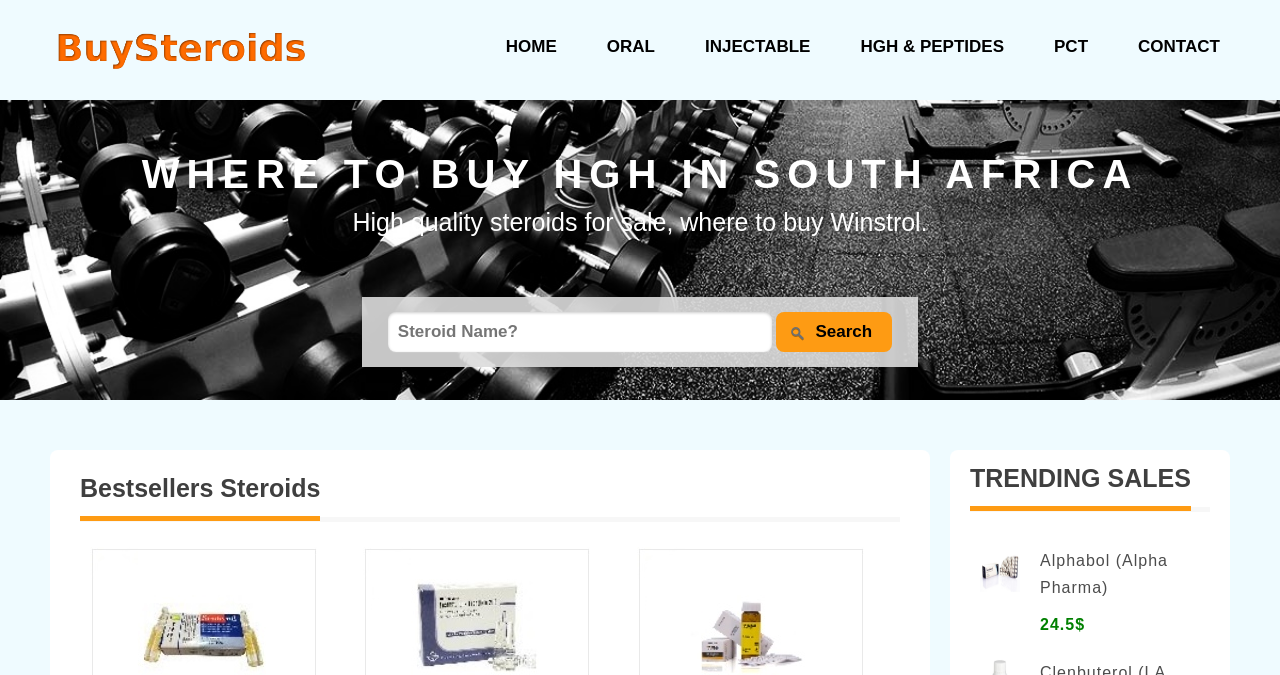Can you find the bounding box coordinates for the element to click on to achieve the instruction: "Sign in to the website"?

None